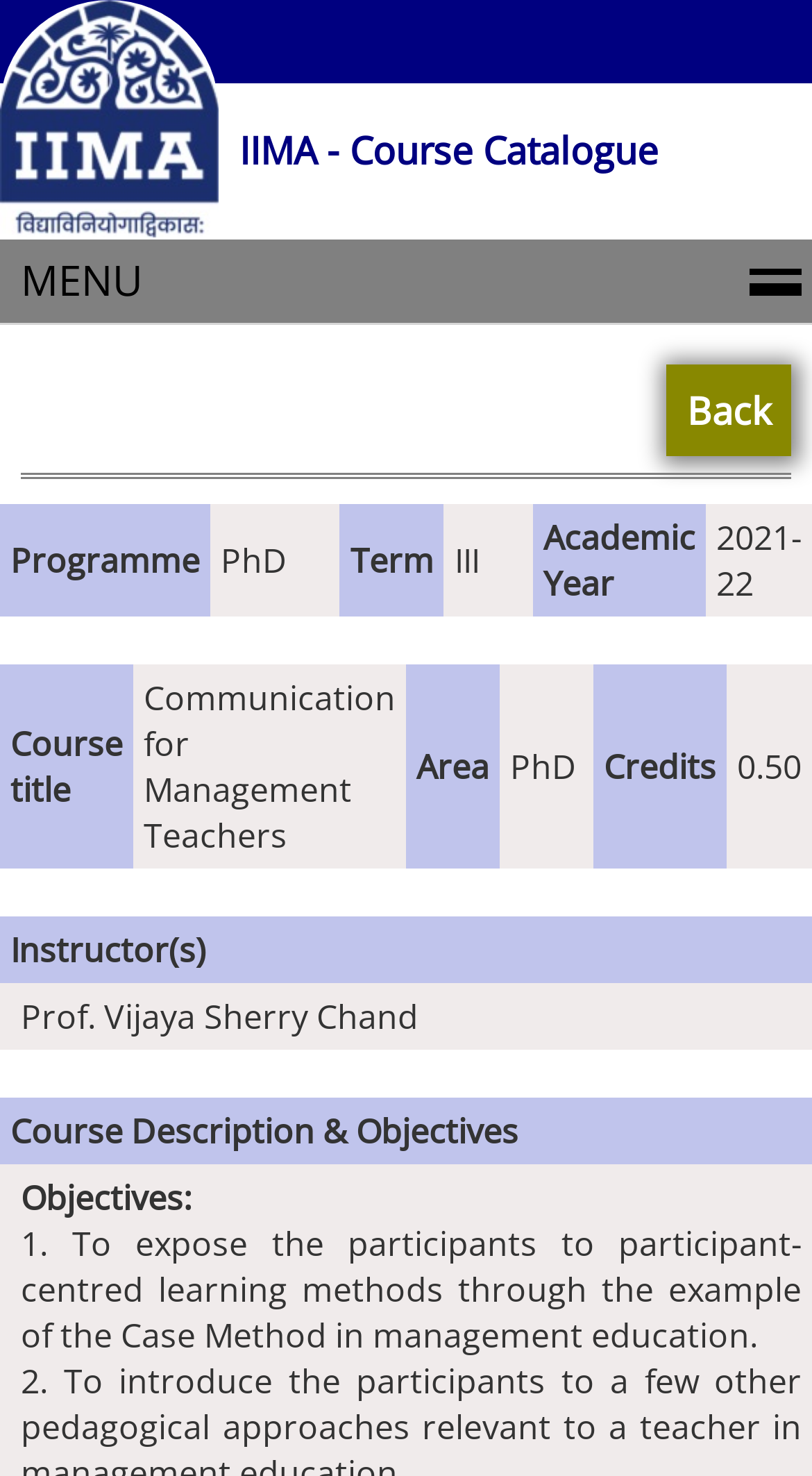Answer the question below with a single word or a brief phrase: 
Who is the instructor of the course?

Prof. Vijaya Sherry Chand